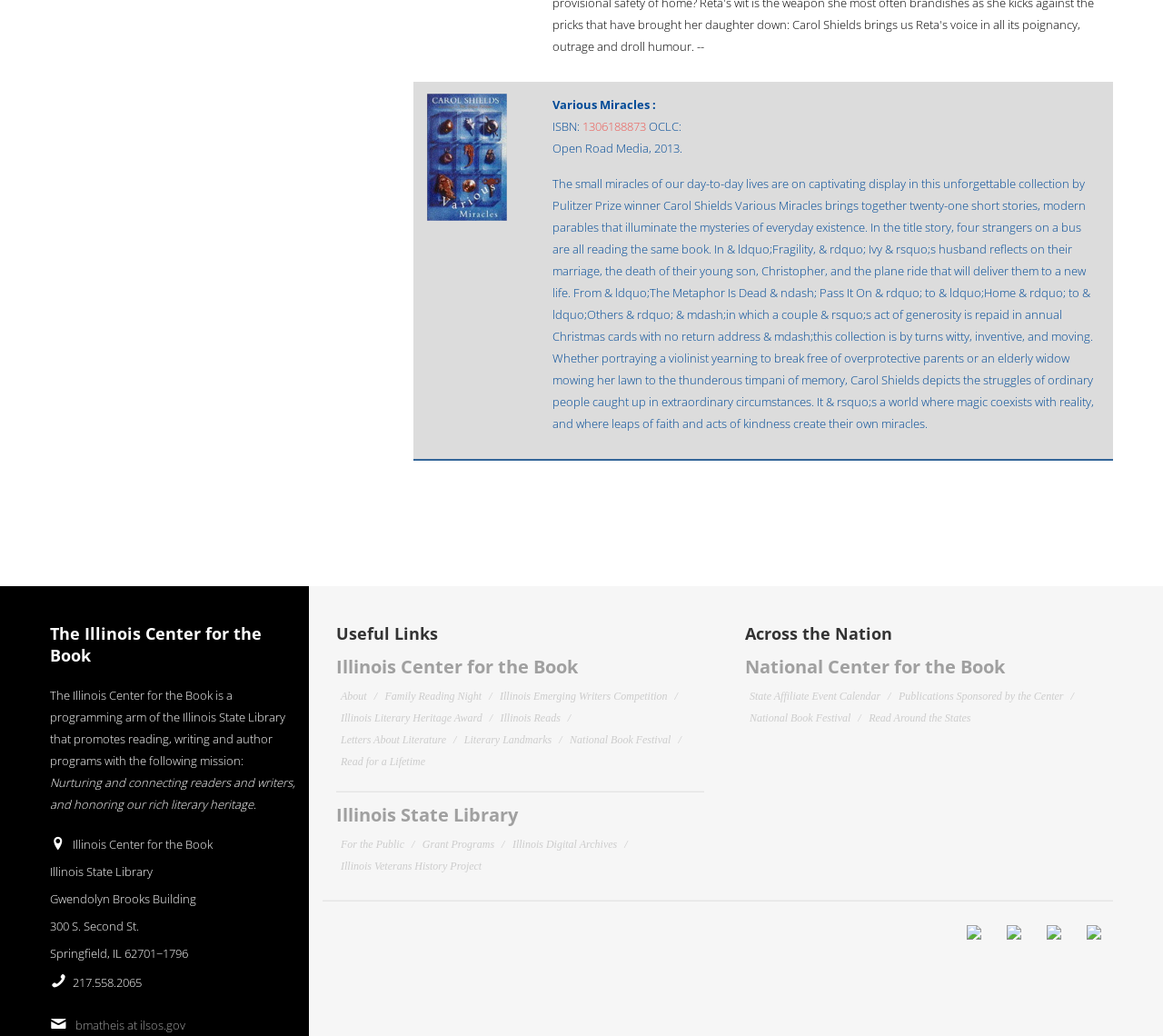Answer the question below using just one word or a short phrase: 
What is the address of the Illinois State Library?

300 S. Second St., Springfield, IL 62701−1796